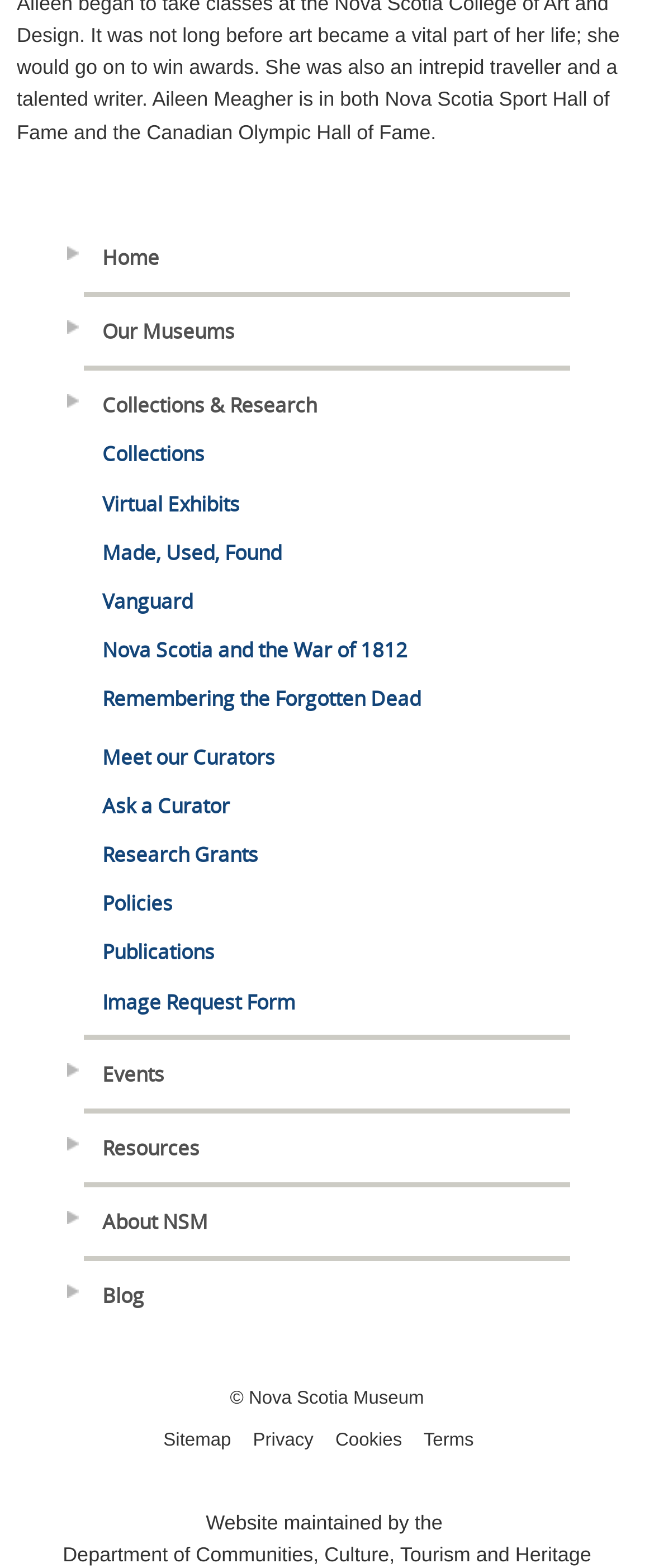Show the bounding box coordinates for the HTML element described as: "Sign up for Email Alerts".

None